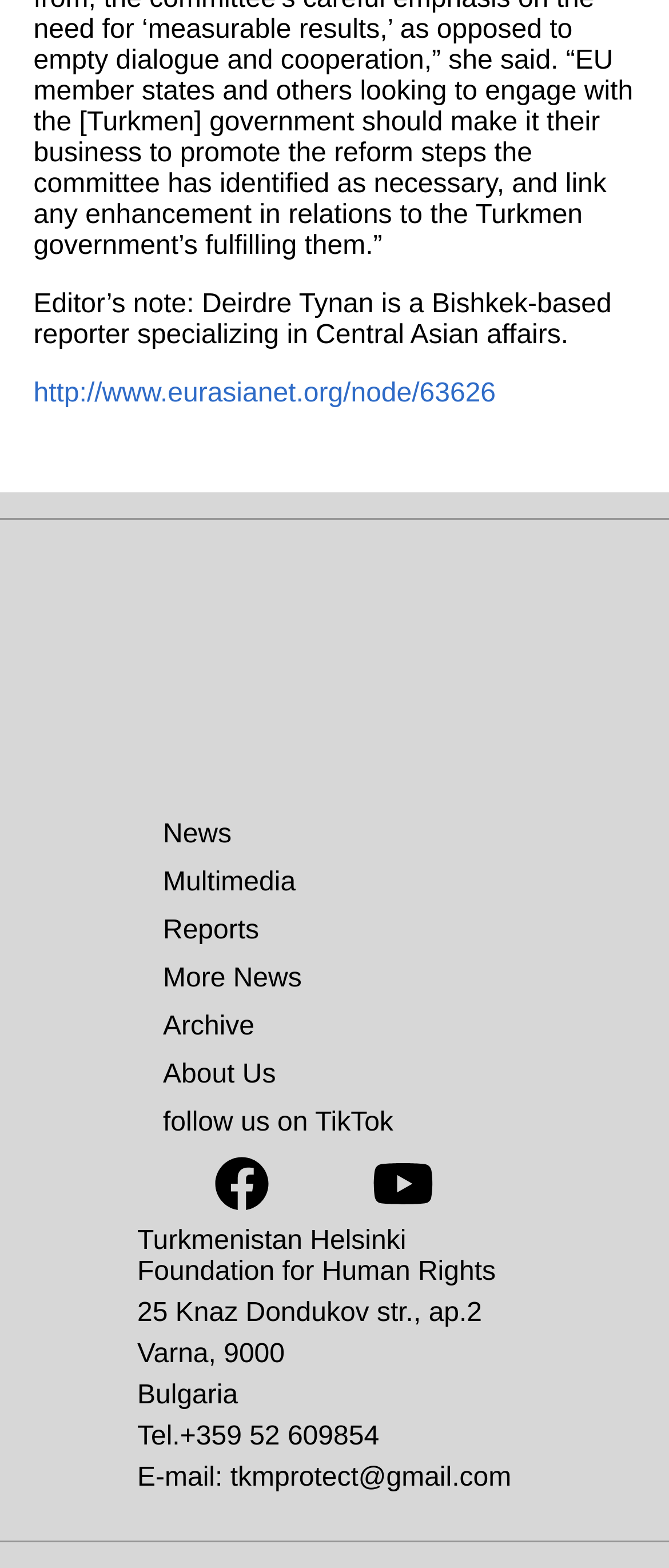What is the address of the Turkmenistan Helsinki Foundation for Human Rights?
We need a detailed and meticulous answer to the question.

The address is mentioned at the bottom of the page, which states '25 Knaz Dondukov str., ap.2, Varna, 9000, Bulgaria'.